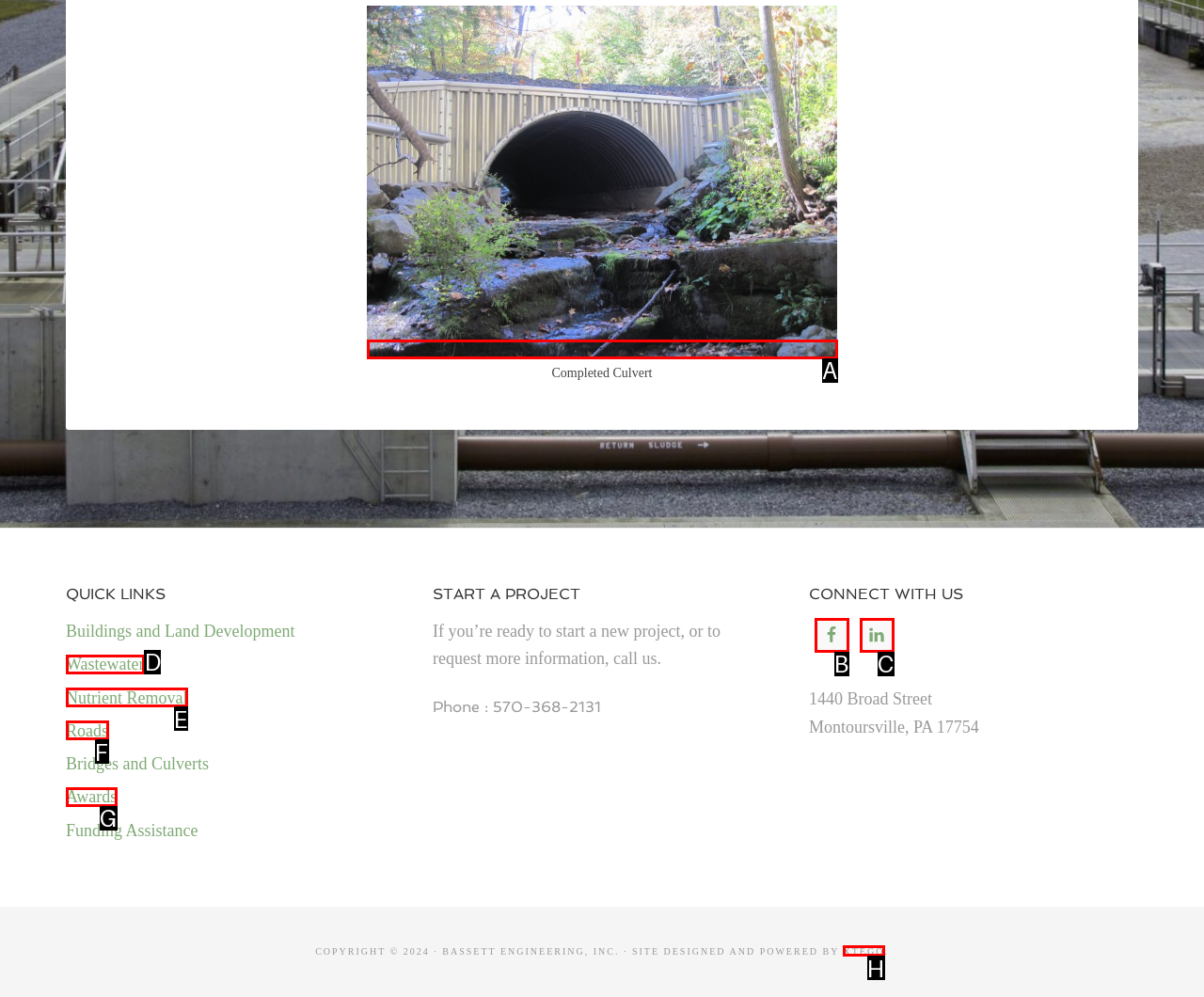Based on the element description: wriley, choose the HTML element that matches best. Provide the letter of your selected option.

None